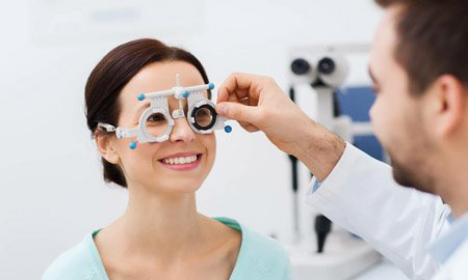What is the optometrist wearing?
Use the screenshot to answer the question with a single word or phrase.

White coat